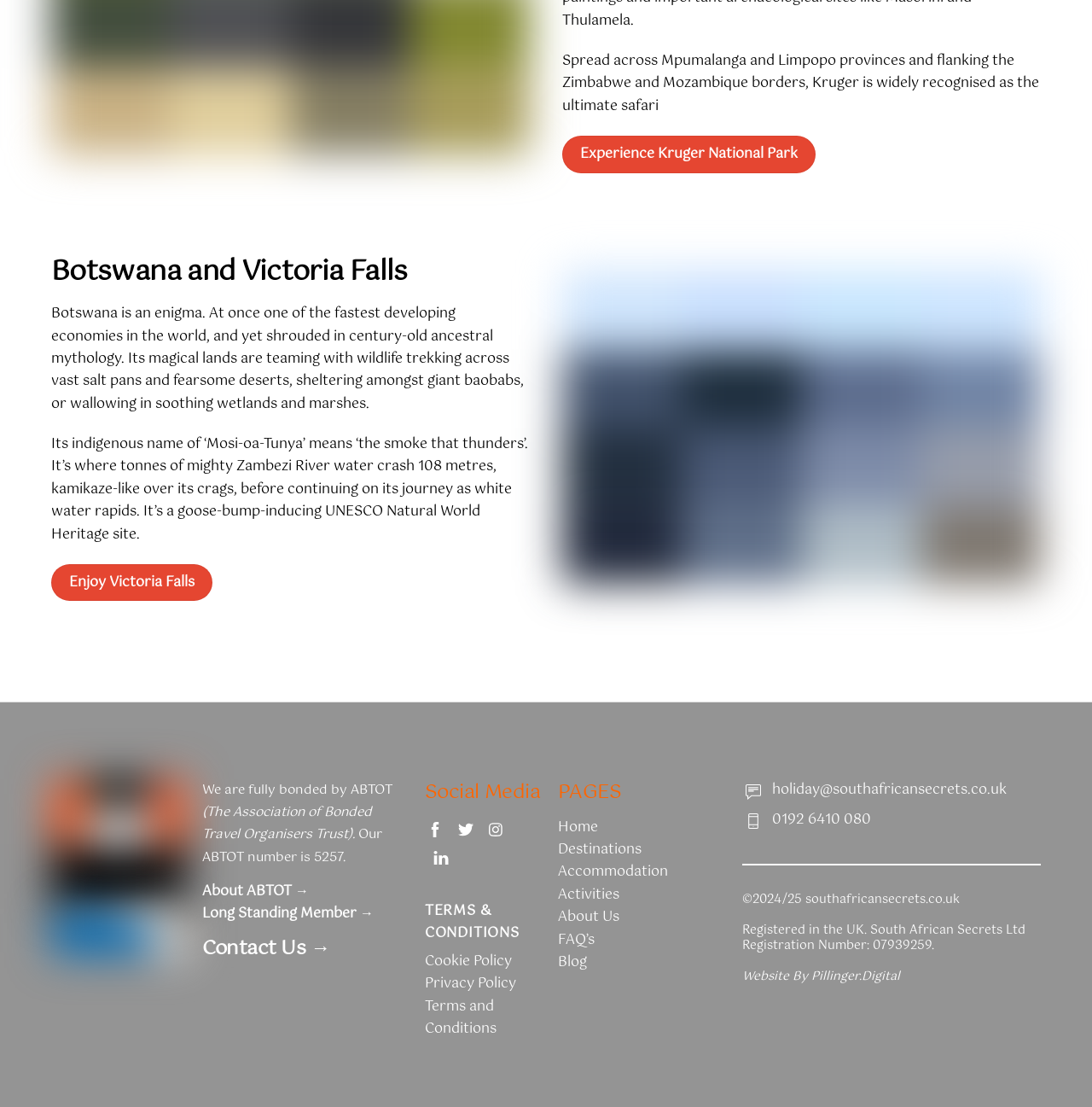What is the website designed by?
Refer to the image and provide a detailed answer to the question.

The website is designed by Pillinger.Digital, as mentioned at the bottom of the webpage in the text 'Website By Pillinger.Digital'.